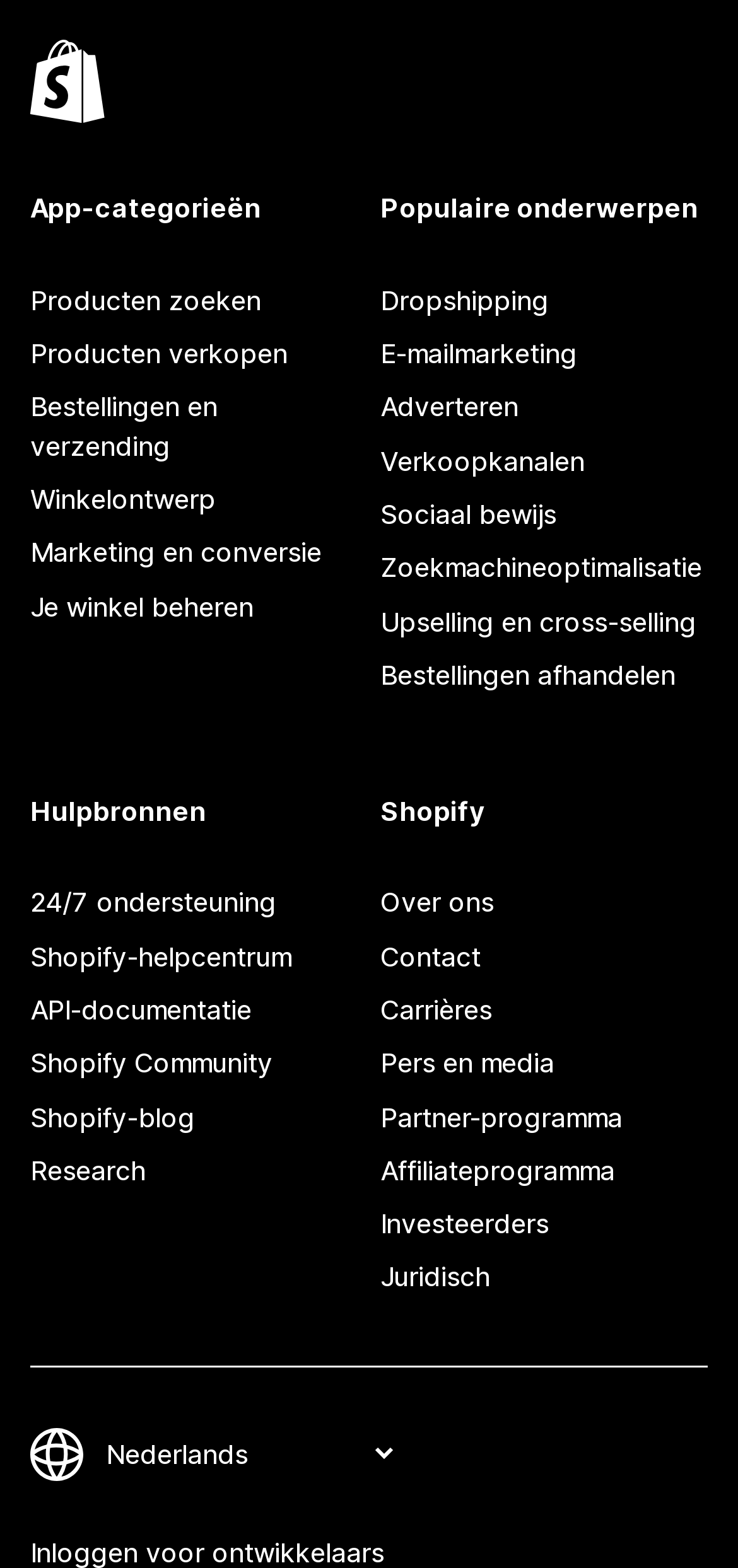Provide the bounding box coordinates for the UI element that is described by this text: "Over ons". The coordinates should be in the form of four float numbers between 0 and 1: [left, top, right, bottom].

[0.515, 0.559, 0.959, 0.593]